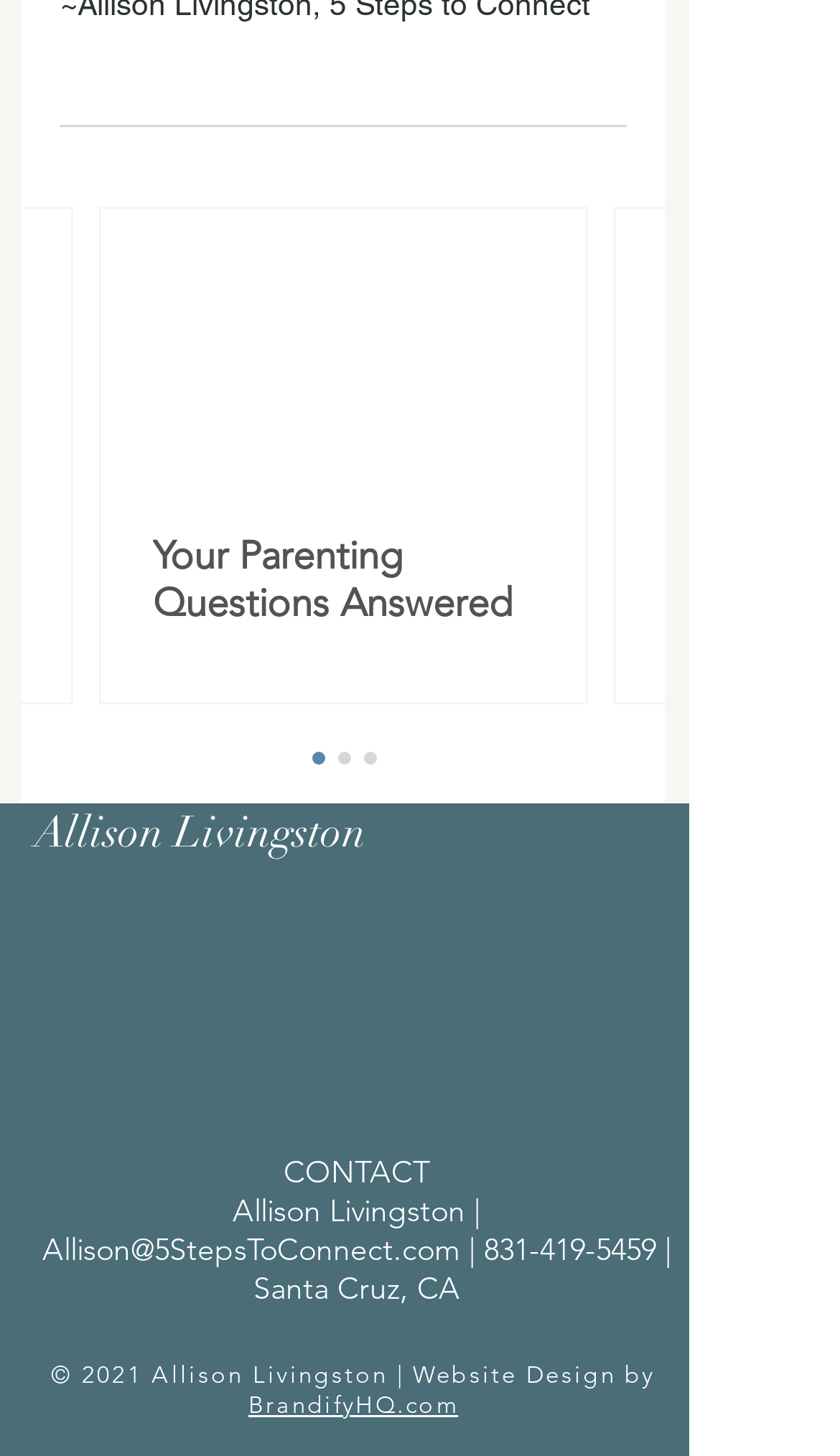Please determine the bounding box coordinates of the element to click in order to execute the following instruction: "explore the website designed by BrandifyHQ". The coordinates should be four float numbers between 0 and 1, specified as [left, top, right, bottom].

[0.296, 0.954, 0.545, 0.975]